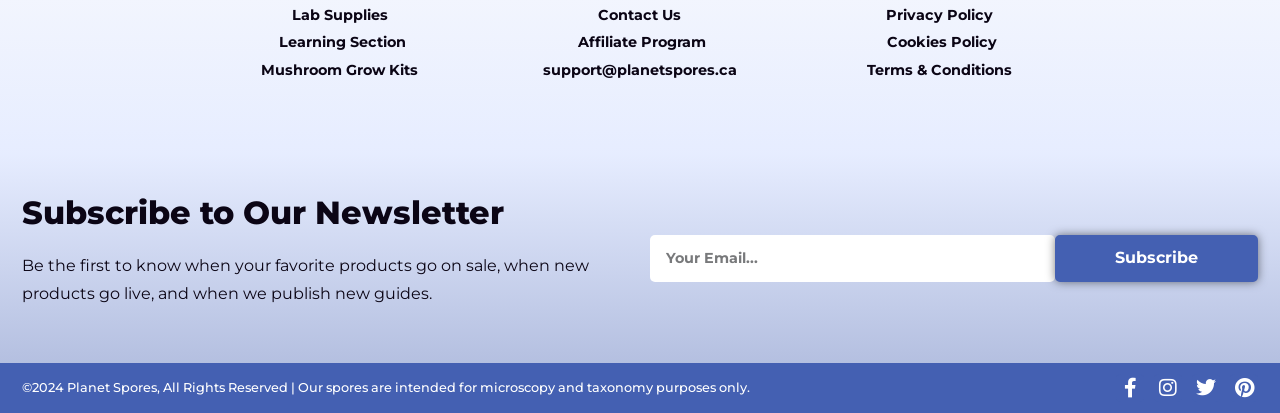Determine the bounding box for the HTML element described here: "parent_node: Email name="form_fields[email]" placeholder="Your Email..."". The coordinates should be given as [left, top, right, bottom] with each number being a float between 0 and 1.

[0.508, 0.568, 0.824, 0.682]